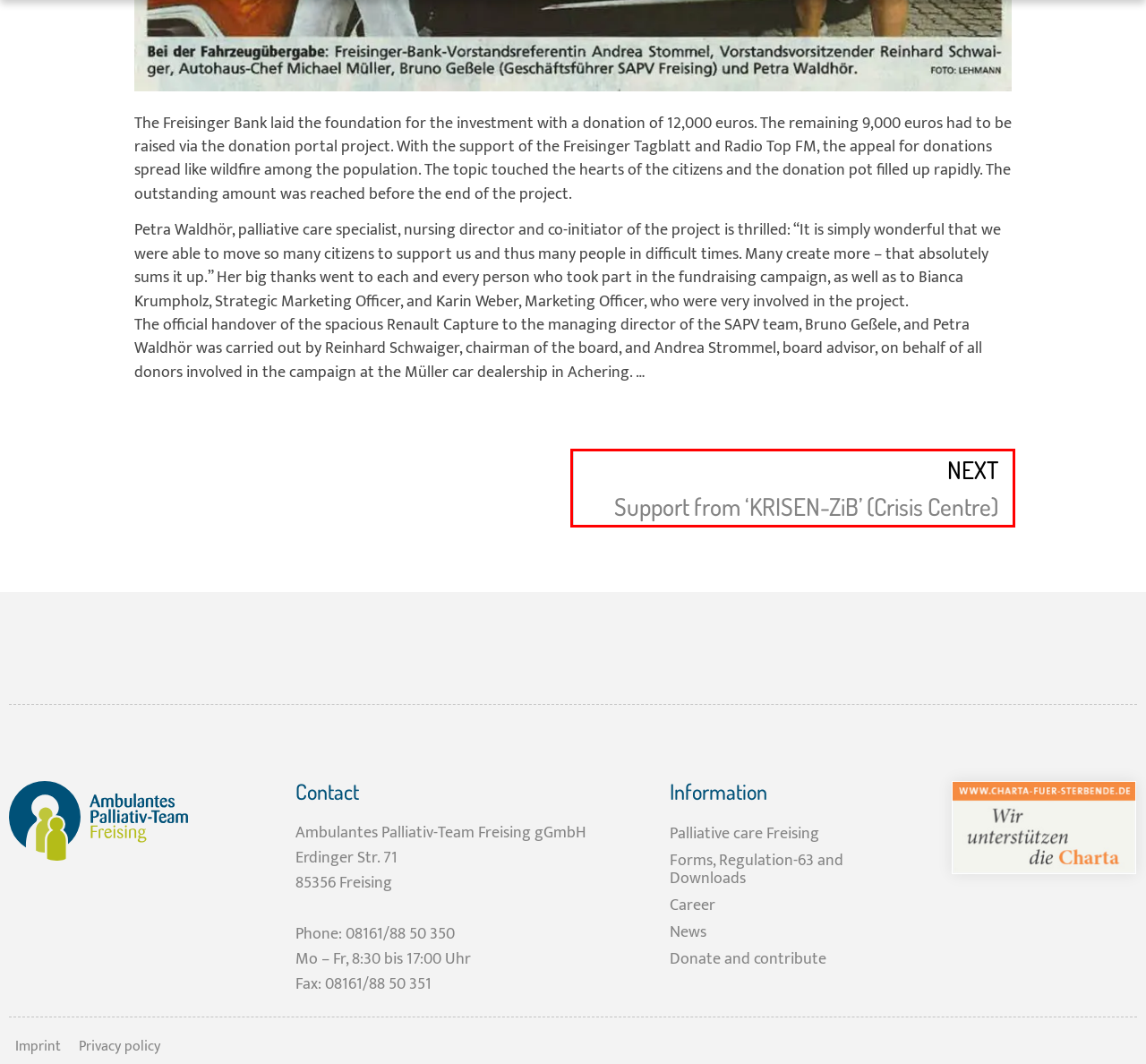Analyze the given webpage screenshot and identify the UI element within the red bounding box. Select the webpage description that best matches what you expect the new webpage to look like after clicking the element. Here are the candidates:
A. Career | Ambulantes Palliativ-Team Freising
B. Forms, Regulation-63 and Downloads | Ambulantes Palliativ-Team Freising
C. Home | Ambulantes Palliativ-Team Freising
D. For doctors | Ambulantes Palliativ-Team Freising
E. Support from 'KRISEN-ZiB' (Crisis Centre) | Ambulantes Palliativ-Team Freising
F. Donate and contribute | Ambulantes Palliativ-Team Freising
G. Startseite - Charta Website
H. Palliative care Freising | Ambulantes Palliativ-Team Freising

E